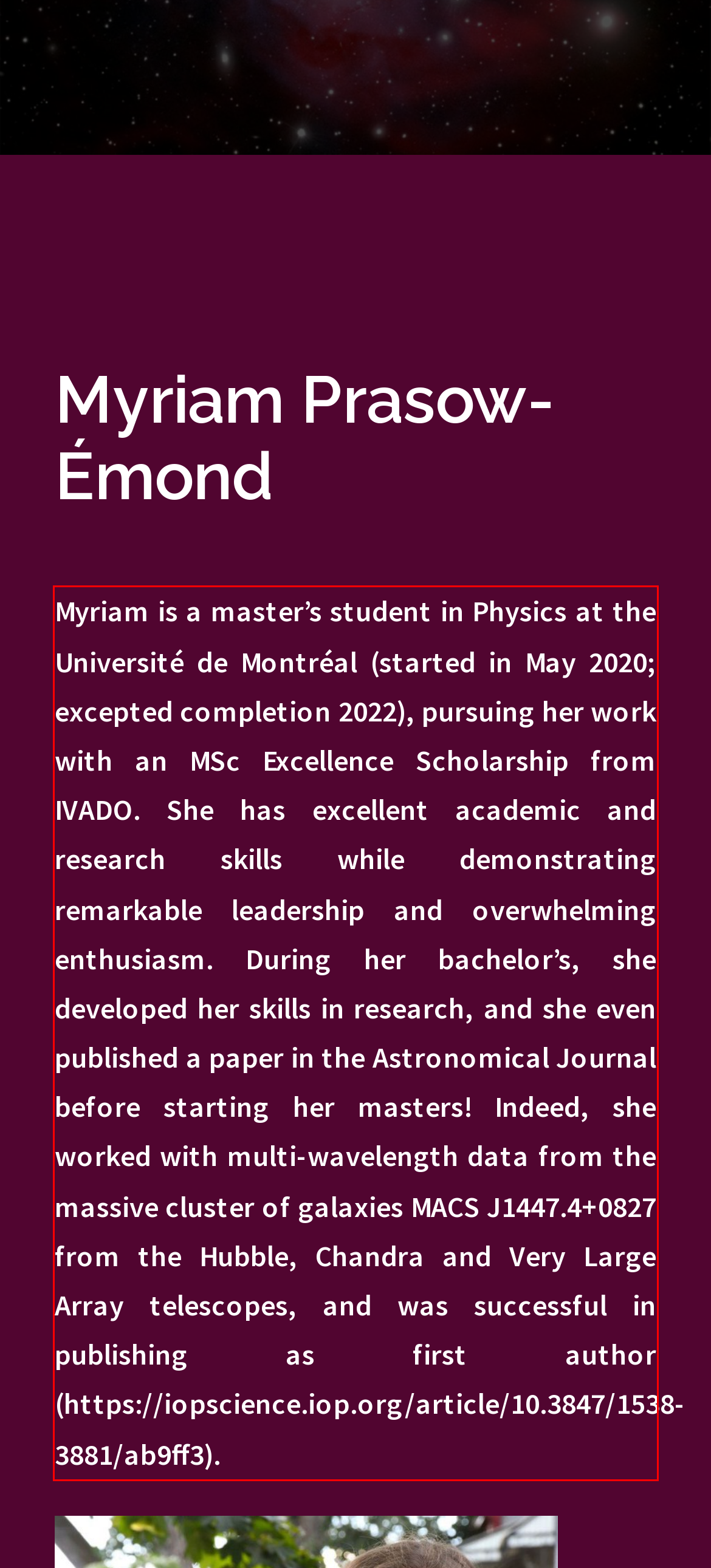Examine the screenshot of the webpage, locate the red bounding box, and perform OCR to extract the text contained within it.

Myriam is a master’s student in Physics at the Université de Montréal (started in May 2020; excepted completion 2022), pursuing her work with an MSc Excellence Scholarship from IVADO. She has excellent academic and research skills while demonstrating remarkable leadership and overwhelming enthusiasm. During her bachelor’s, she developed her skills in research, and she even published a paper in the Astronomical Journal before starting her masters! Indeed, she worked with multi-wavelength data from the massive cluster of galaxies MACS J1447.4+0827 from the Hubble, Chandra and Very Large Array telescopes, and was successful in publishing as first author (https://iopscience.iop.org/article/10.3847/1538-3881/ab9ff3).